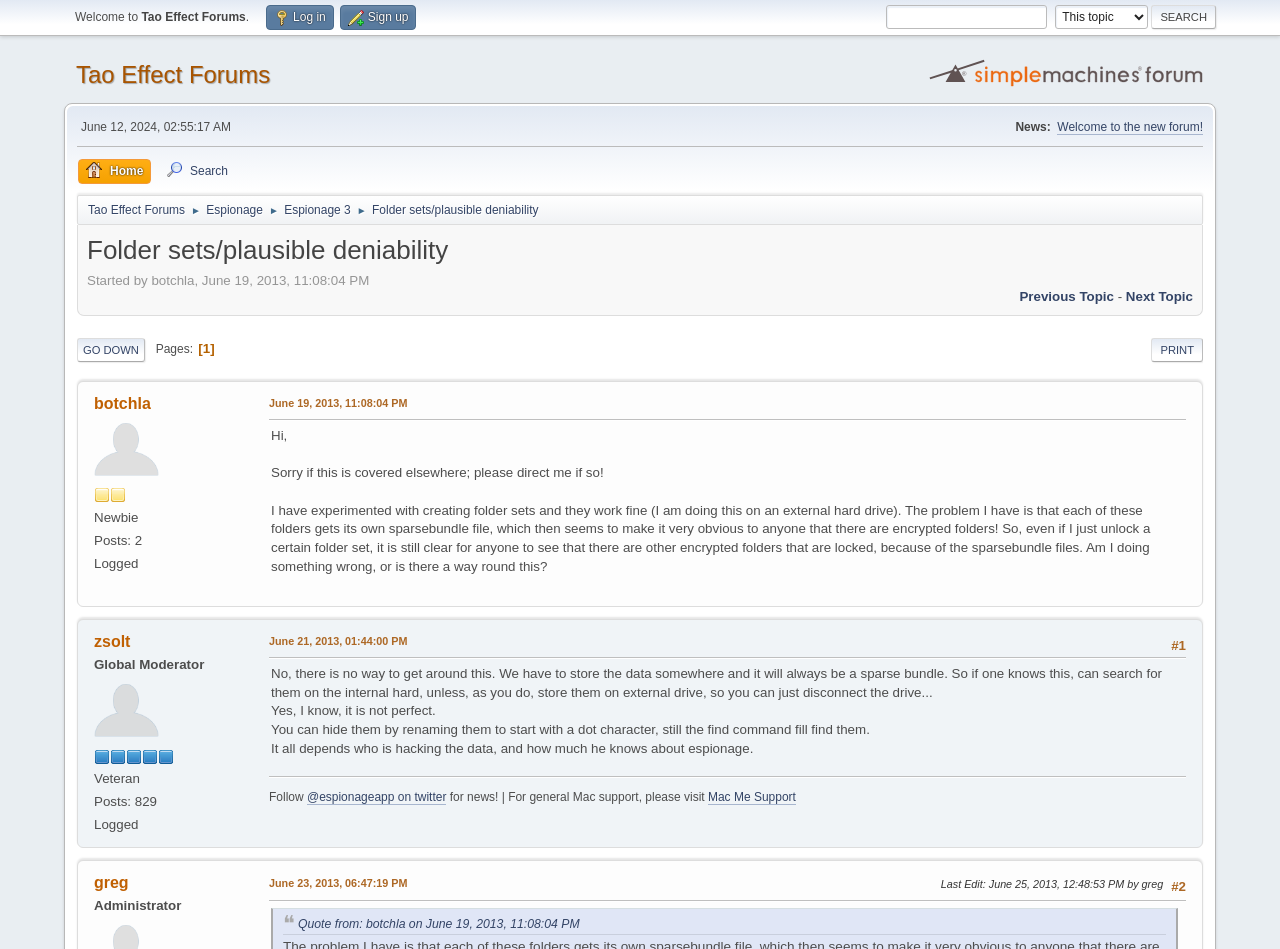Show the bounding box coordinates for the HTML element as described: "igobenefits@gmail.com".

None